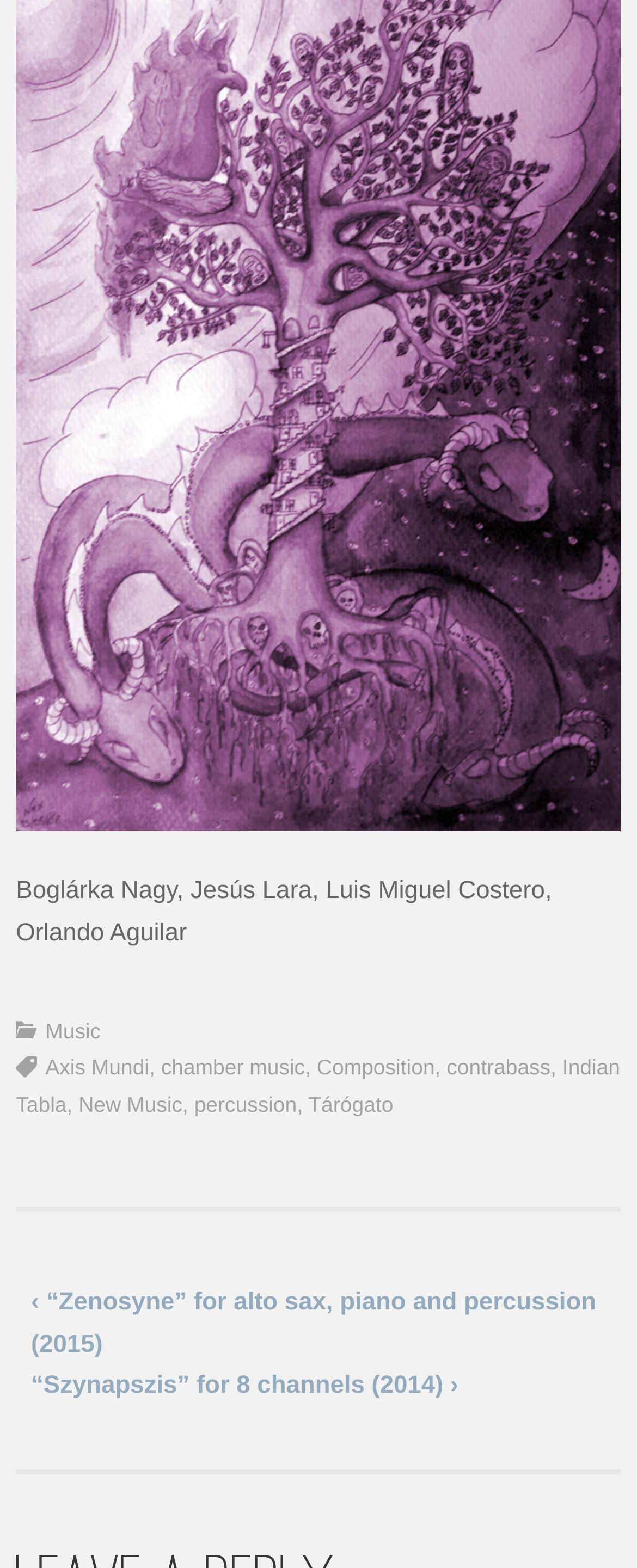Find the bounding box coordinates of the element you need to click on to perform this action: 'Go to the next page of 'Szynapszis' for 8 channels'. The coordinates should be represented by four float values between 0 and 1, in the format [left, top, right, bottom].

[0.049, 0.871, 0.72, 0.898]